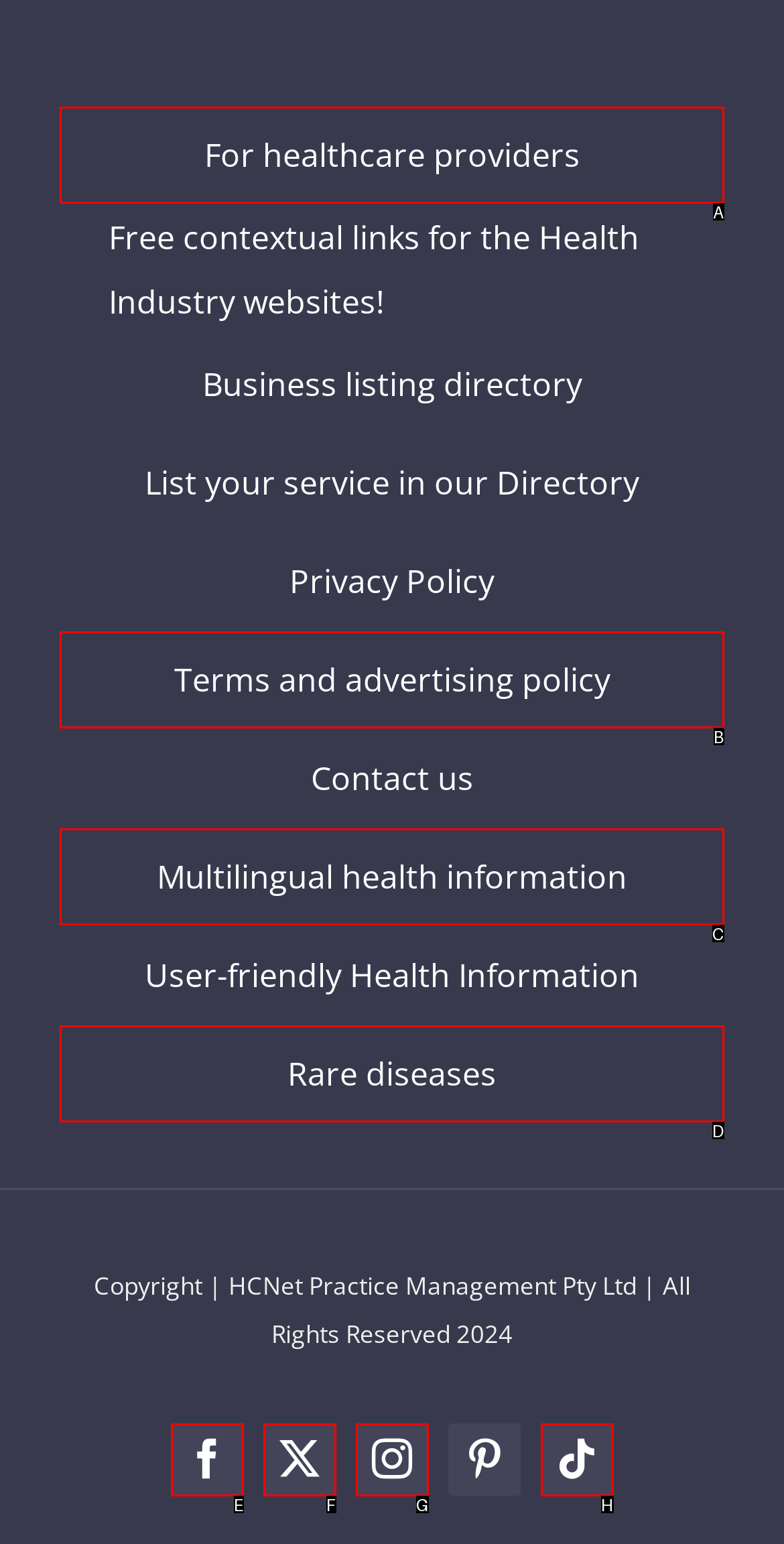Match the HTML element to the description: aria-label="instagram" title="Instagram". Respond with the letter of the correct option directly.

G